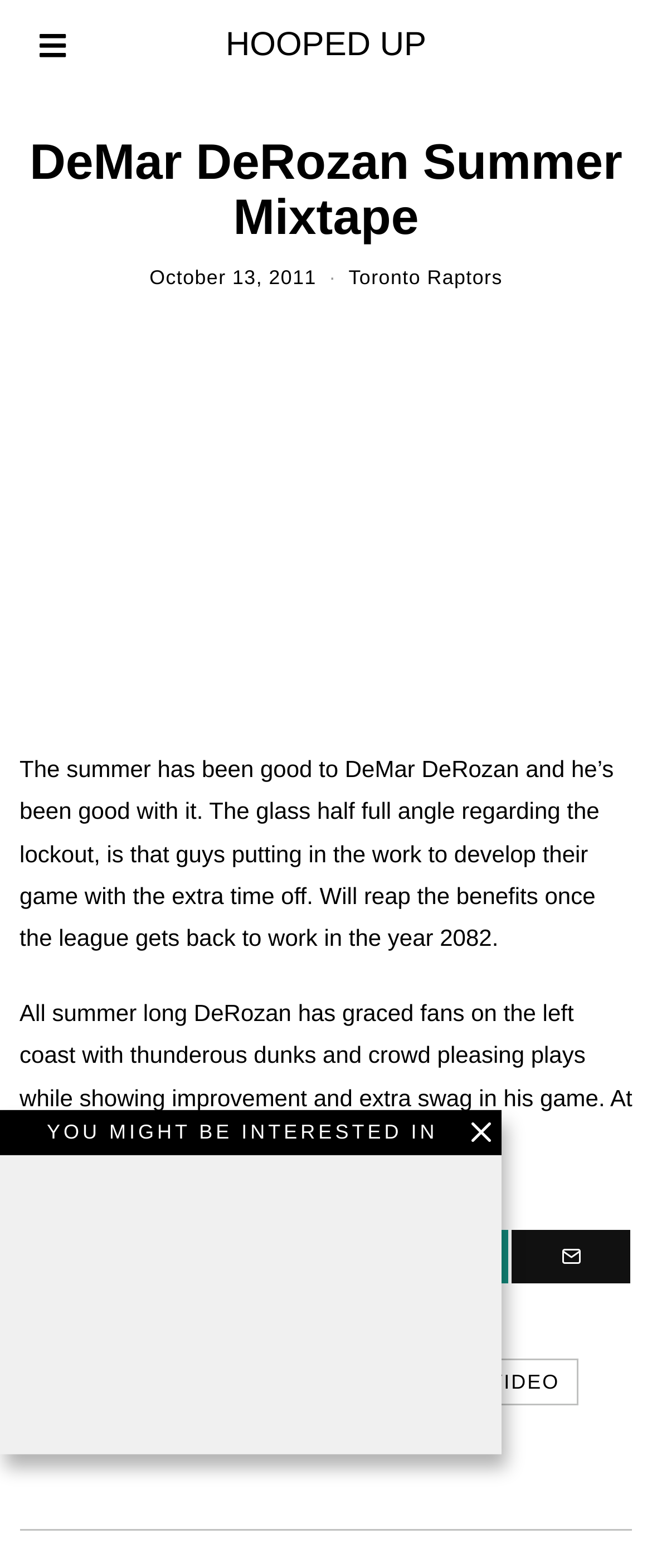Use the information in the screenshot to answer the question comprehensively: How many social media links are at the bottom of the page?

The answer can be found by counting the number of link elements at the bottom of the page, which are '', '', '', '', and ''.